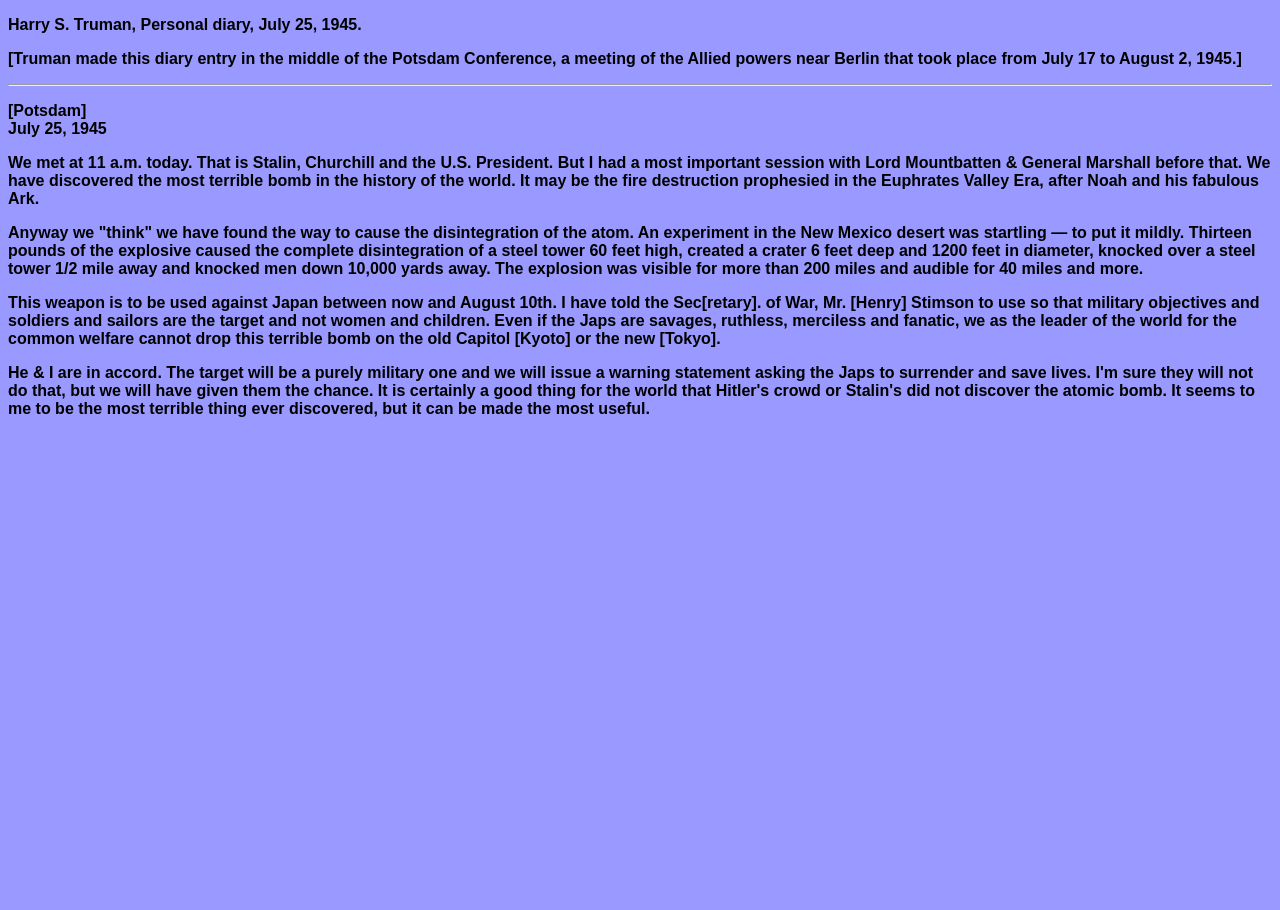Who wrote the diary entry?
Give a single word or phrase as your answer by examining the image.

Harry S. Truman